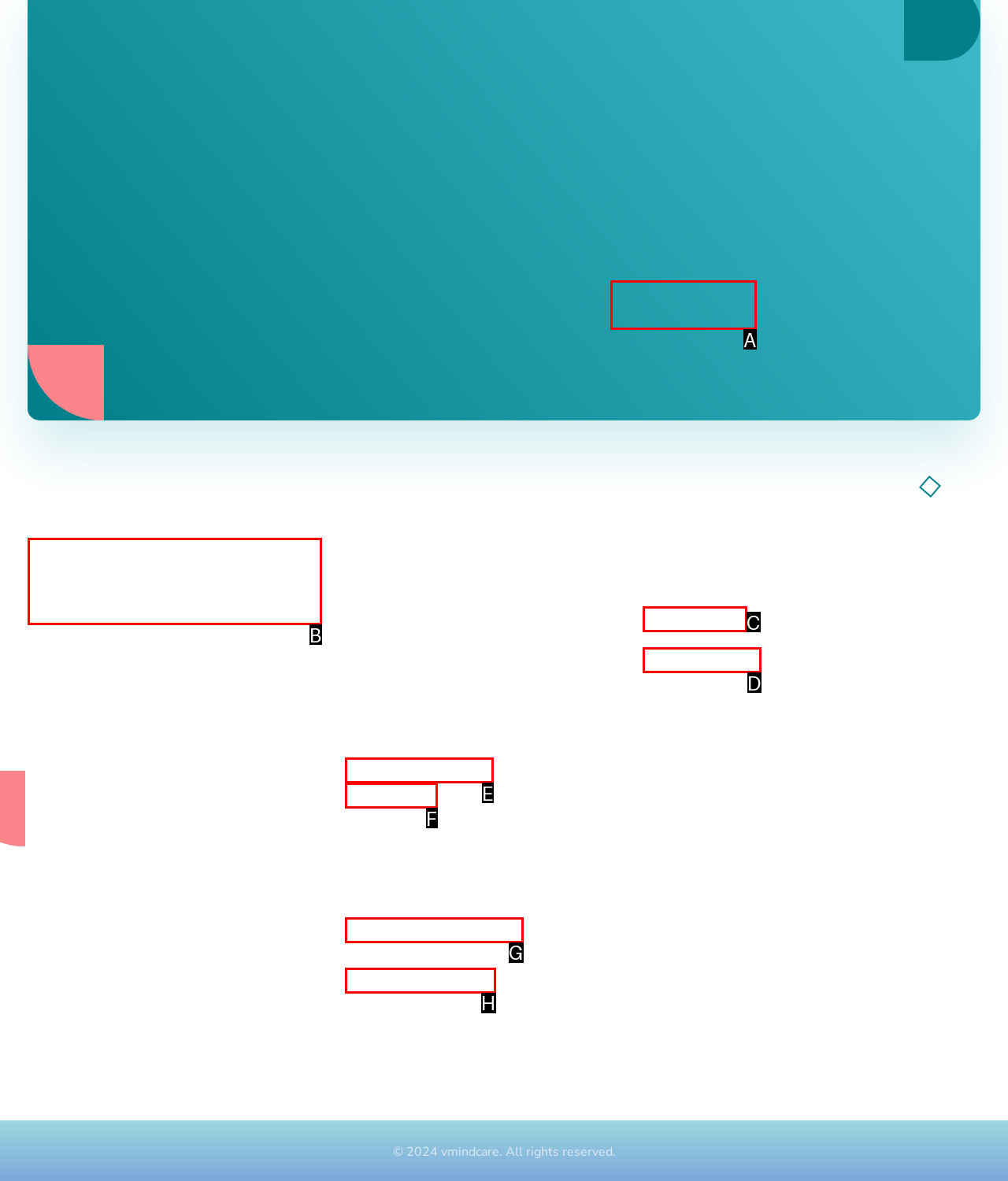Point out the option that aligns with the description: +61 426 364 820
Provide the letter of the corresponding choice directly.

C